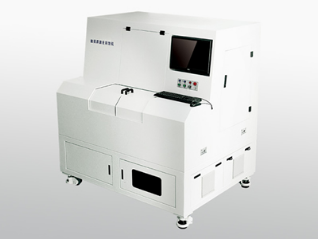What is the purpose of the equipment?
Using the image as a reference, deliver a detailed and thorough answer to the question.

According to the caption, the equipment plays a crucial role in creating intricate and detailed designs on glass surfaces, which enables applications like reticle calibration for precision optics.